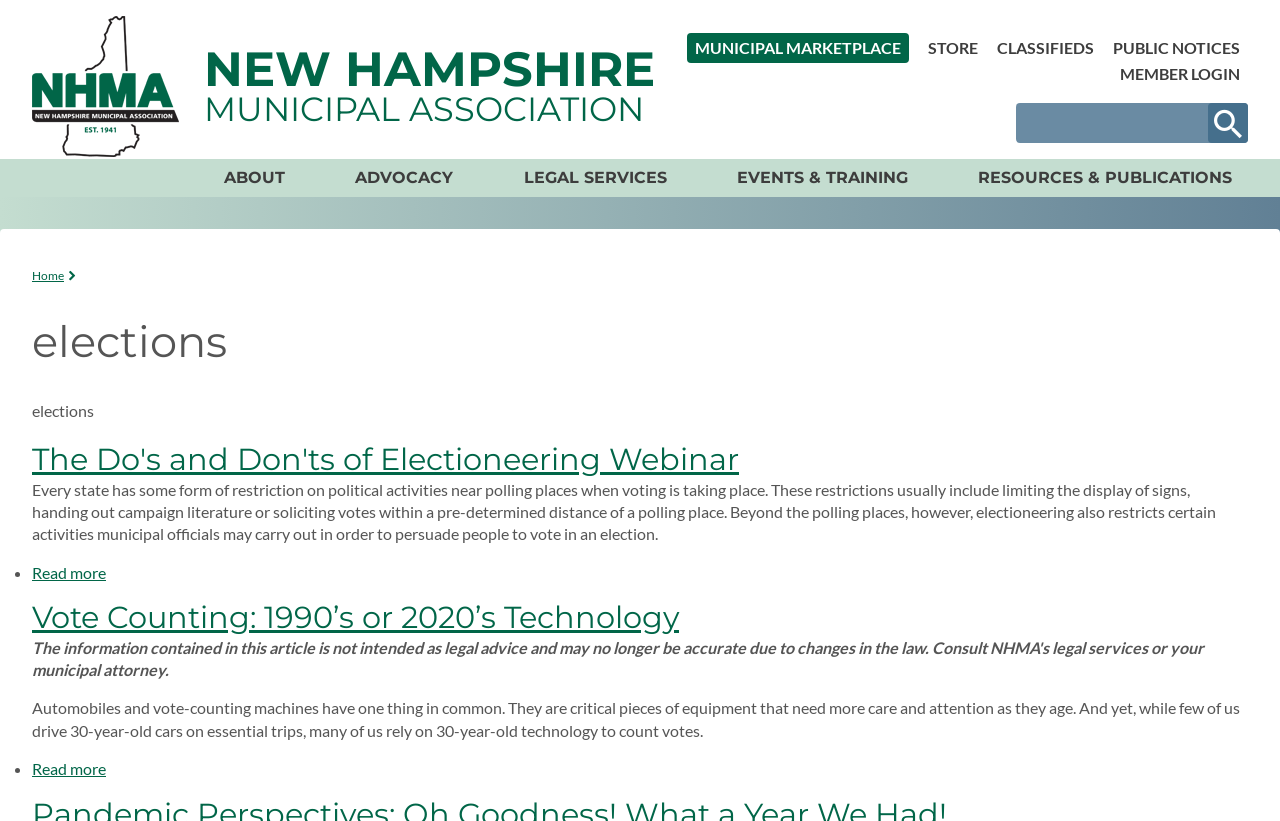Please identify the bounding box coordinates of the area I need to click to accomplish the following instruction: "Expand ADVOCACY menu".

[0.963, 0.098, 0.985, 0.133]